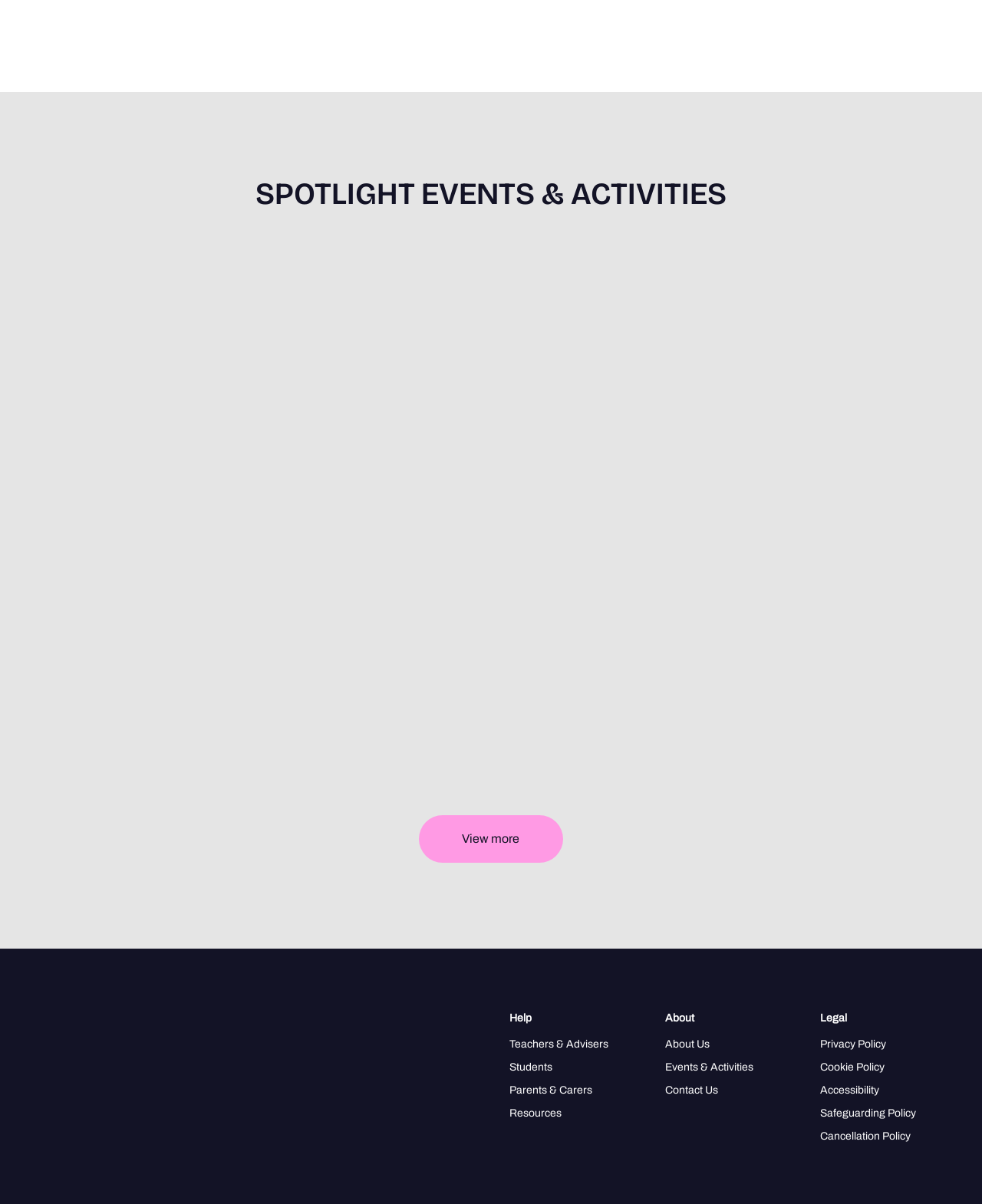Please specify the bounding box coordinates in the format (top-left x, top-left y, bottom-right x, bottom-right y), with all values as floating point numbers between 0 and 1. Identify the bounding box of the UI element described by: Safeguarding Policy

[0.835, 0.92, 0.933, 0.929]